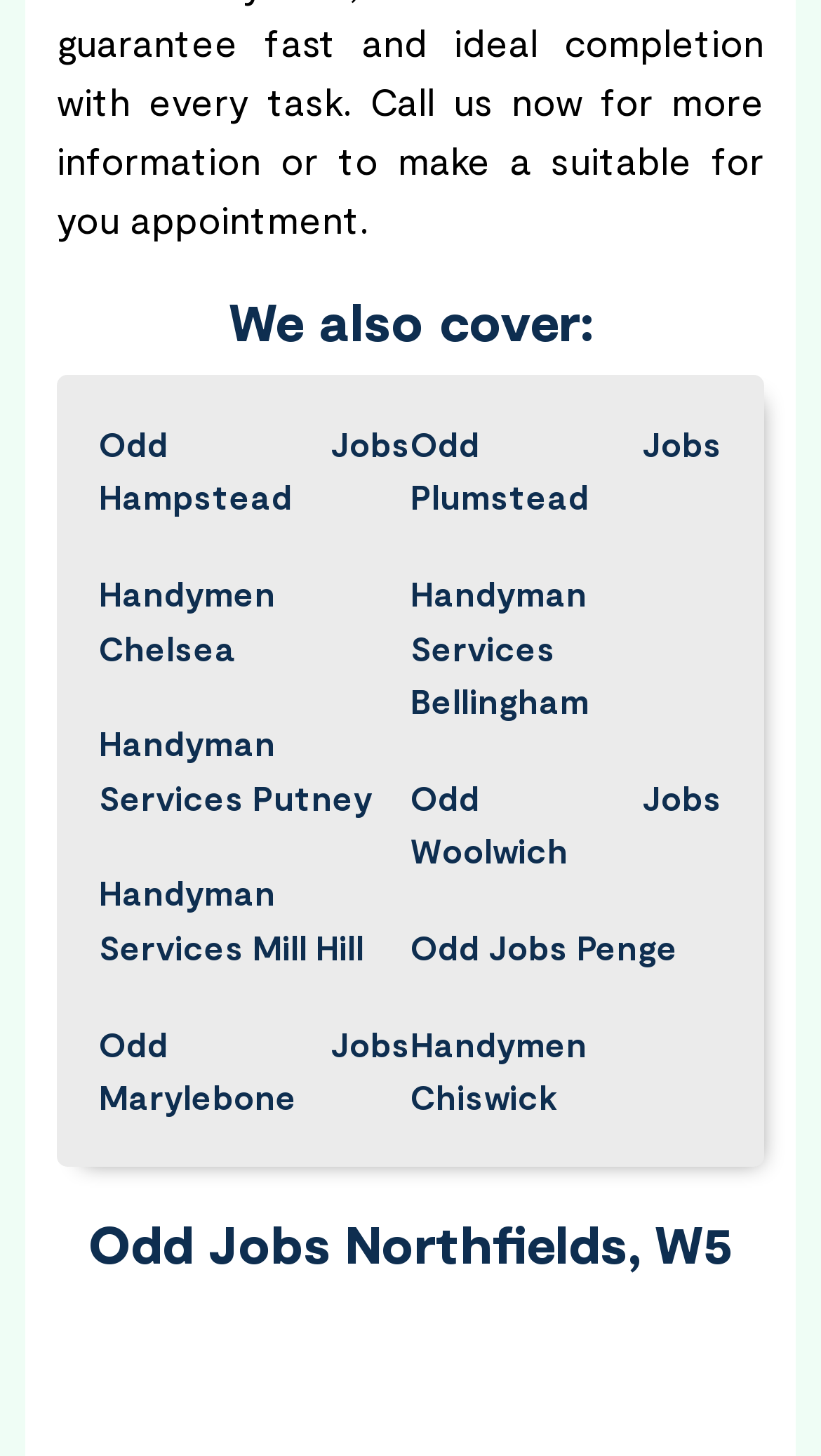Respond to the following question with a brief word or phrase:
How many links are there in the left column?

6